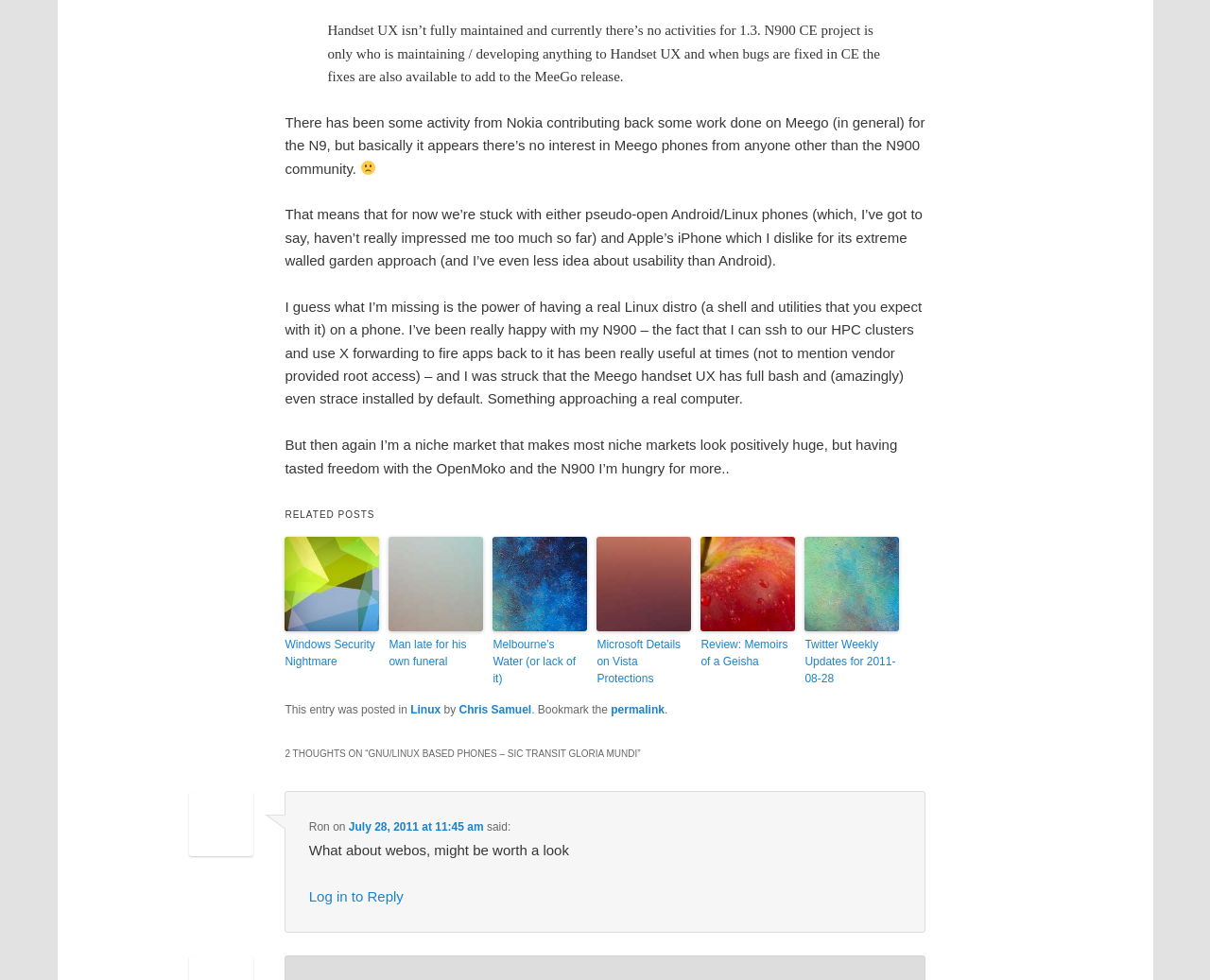Calculate the bounding box coordinates for the UI element based on the following description: "Linux". Ensure the coordinates are four float numbers between 0 and 1, i.e., [left, top, right, bottom].

[0.339, 0.718, 0.364, 0.731]